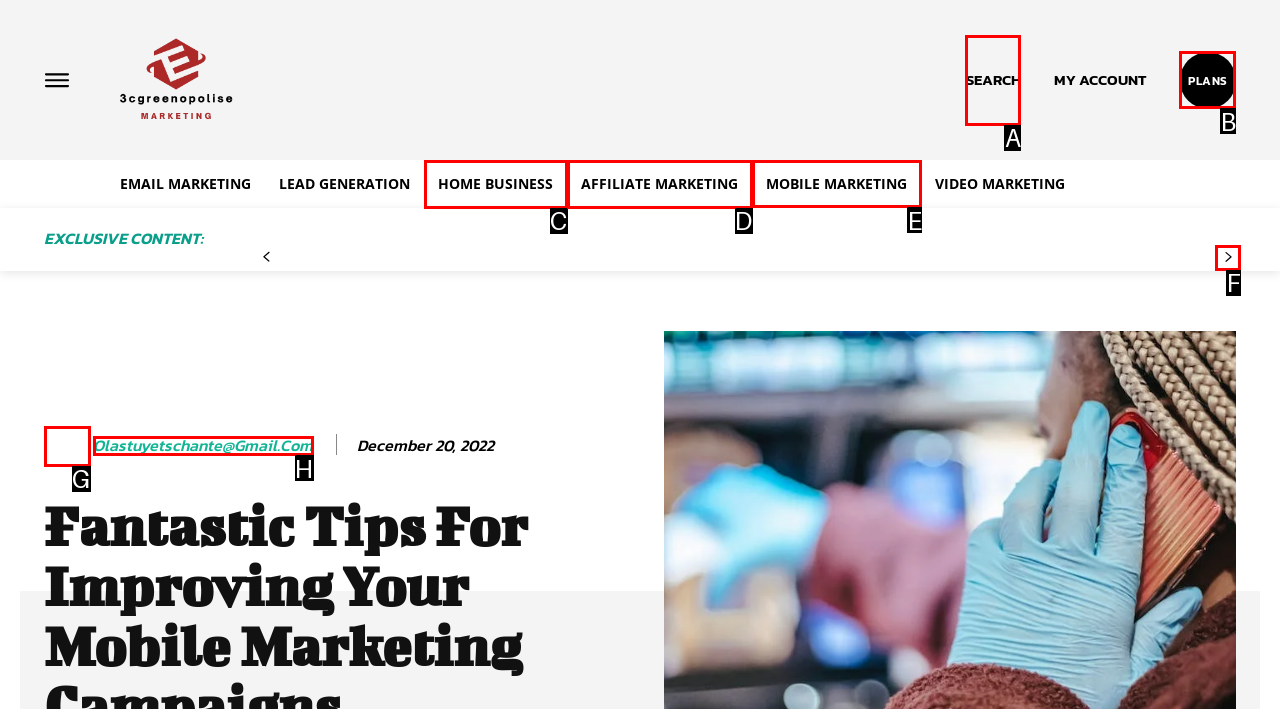Select the appropriate bounding box to fulfill the task: Explore mobile marketing Respond with the corresponding letter from the choices provided.

E